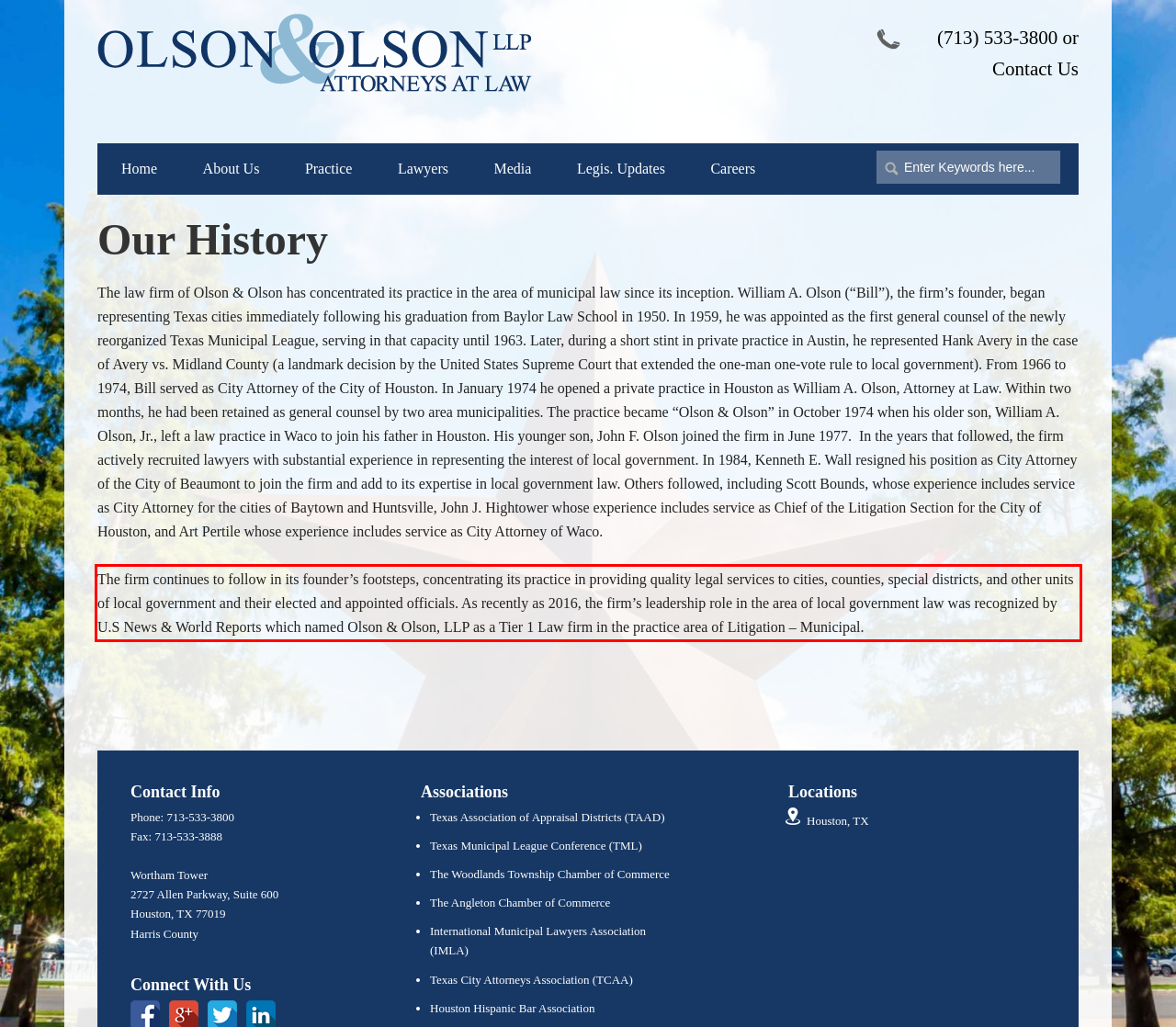Within the screenshot of a webpage, identify the red bounding box and perform OCR to capture the text content it contains.

The firm continues to follow in its founder’s footsteps, concentrating its practice in providing quality legal services to cities, counties, special districts, and other units of local government and their elected and appointed officials. As recently as 2016, the firm’s leadership role in the area of local government law was recognized by U.S News & World Reports which named Olson & Olson, LLP as a Tier 1 Law firm in the practice area of Litigation – Municipal.